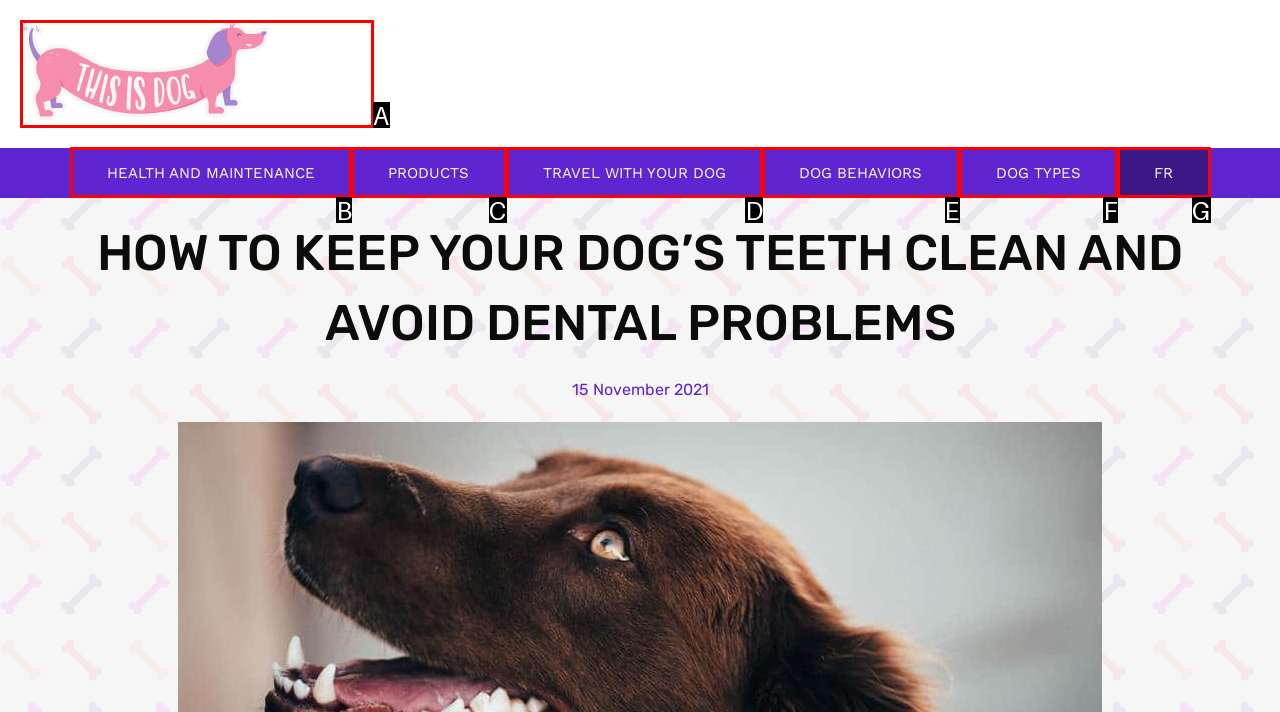Based on the element description: Dog Behaviors, choose the HTML element that matches best. Provide the letter of your selected option.

E